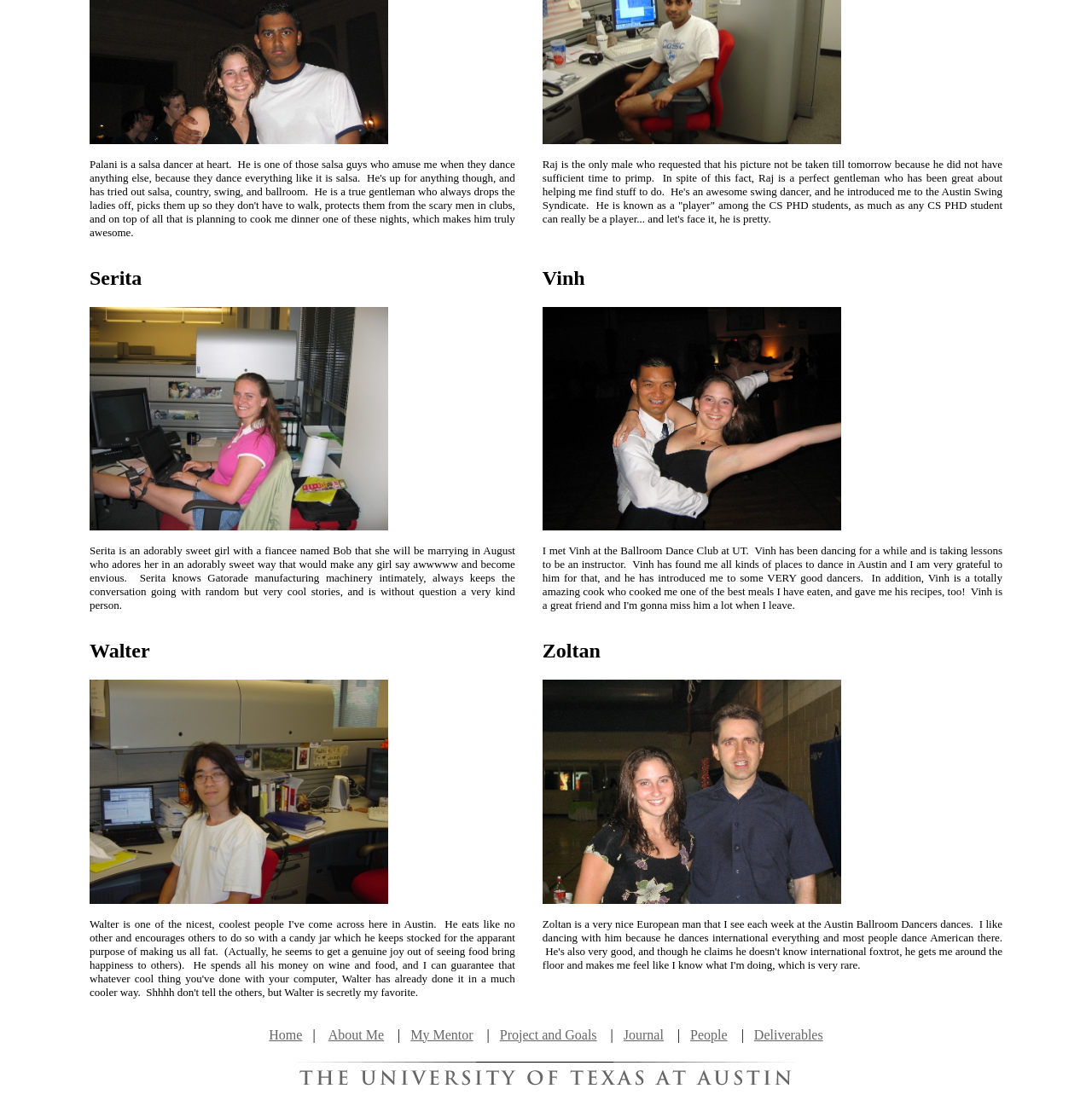Specify the bounding box coordinates of the area to click in order to follow the given instruction: "read about Serita."

[0.07, 0.228, 0.483, 0.562]